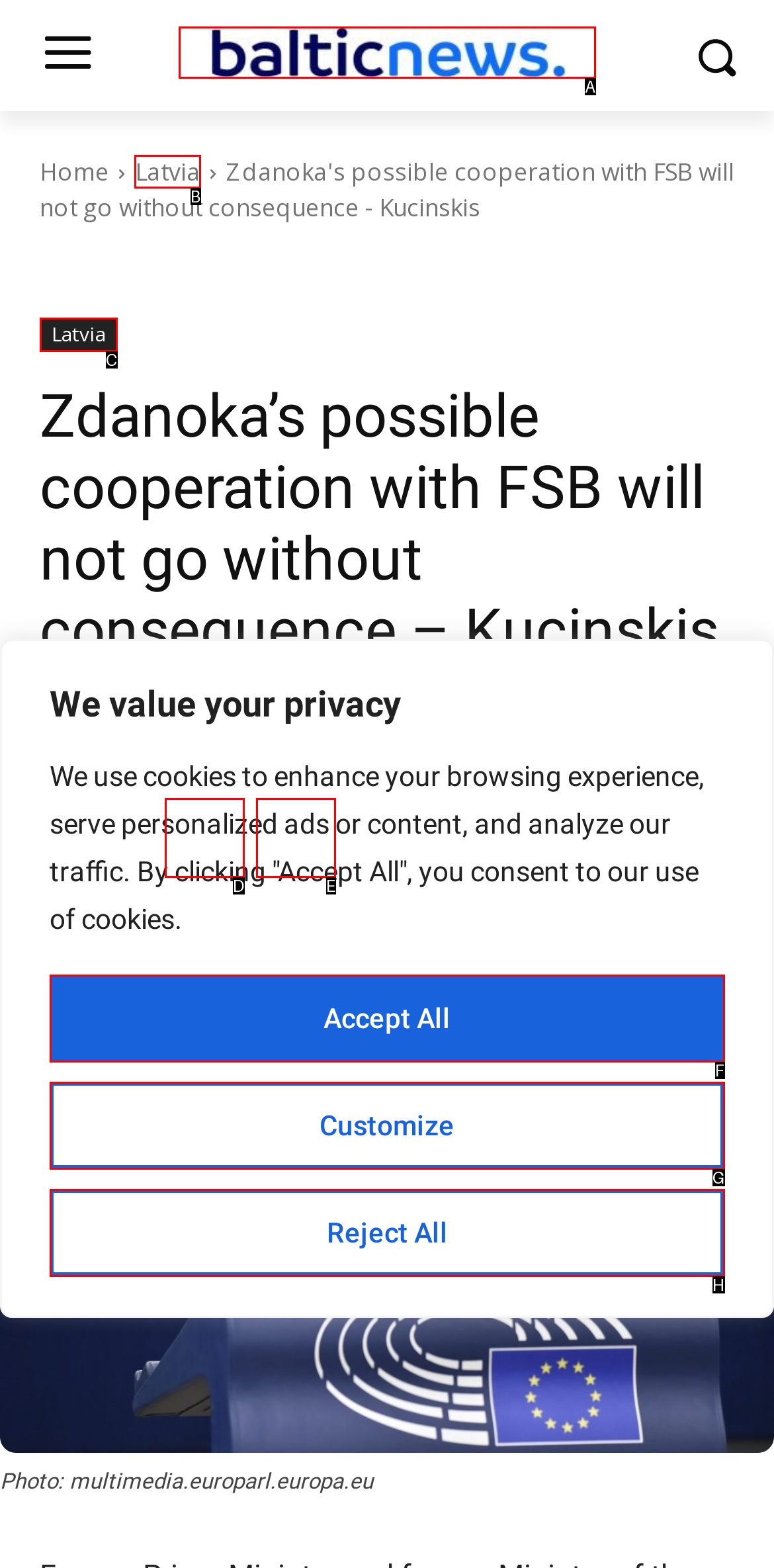Which option should be clicked to complete this task: Click the 'Latvia' link
Reply with the letter of the correct choice from the given choices.

B